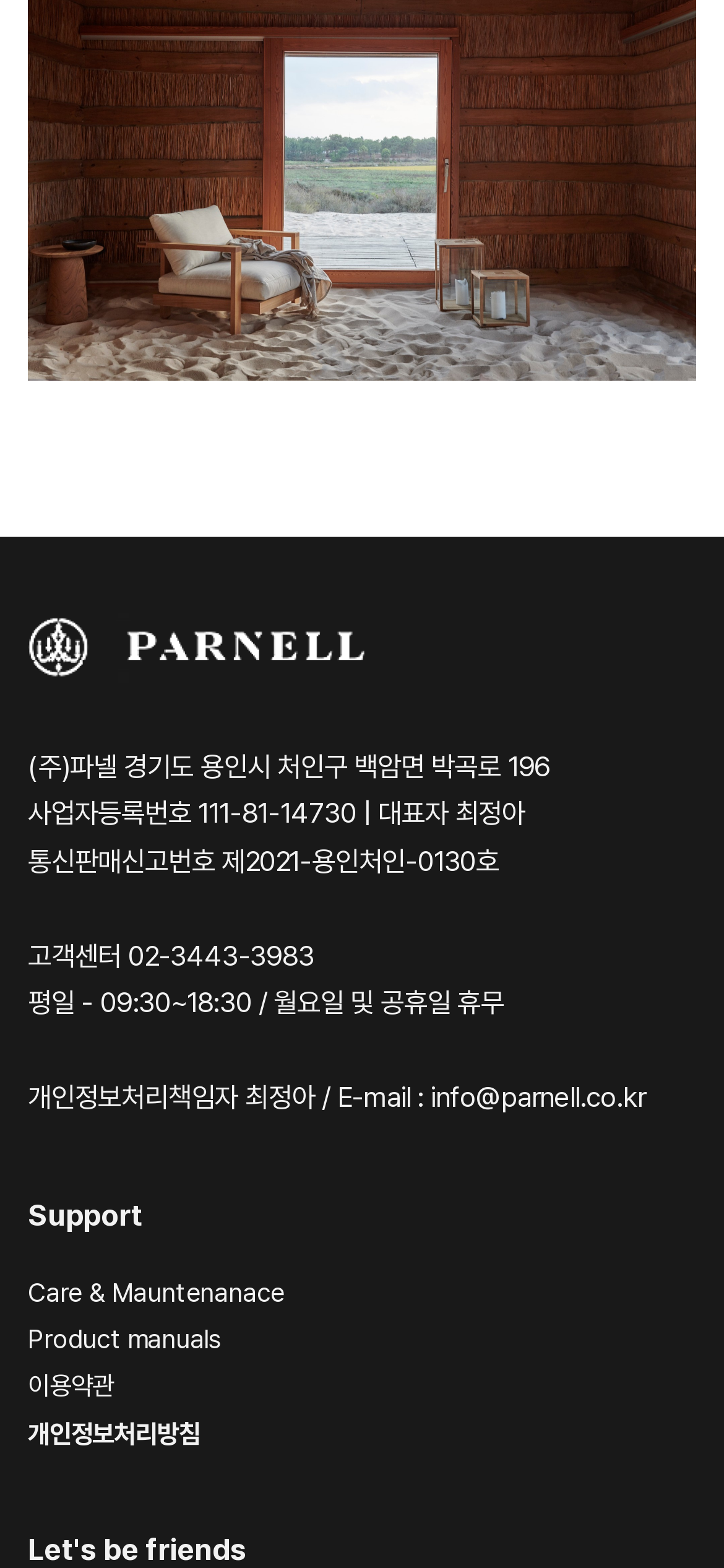What is the email address for the personal information officer?
Please provide a detailed answer to the question.

I found the email address by looking at the text that says '개인정보처리책임자 최정아 / E-mail : info@parnell.co.kr' which is located at the top of the webpage.